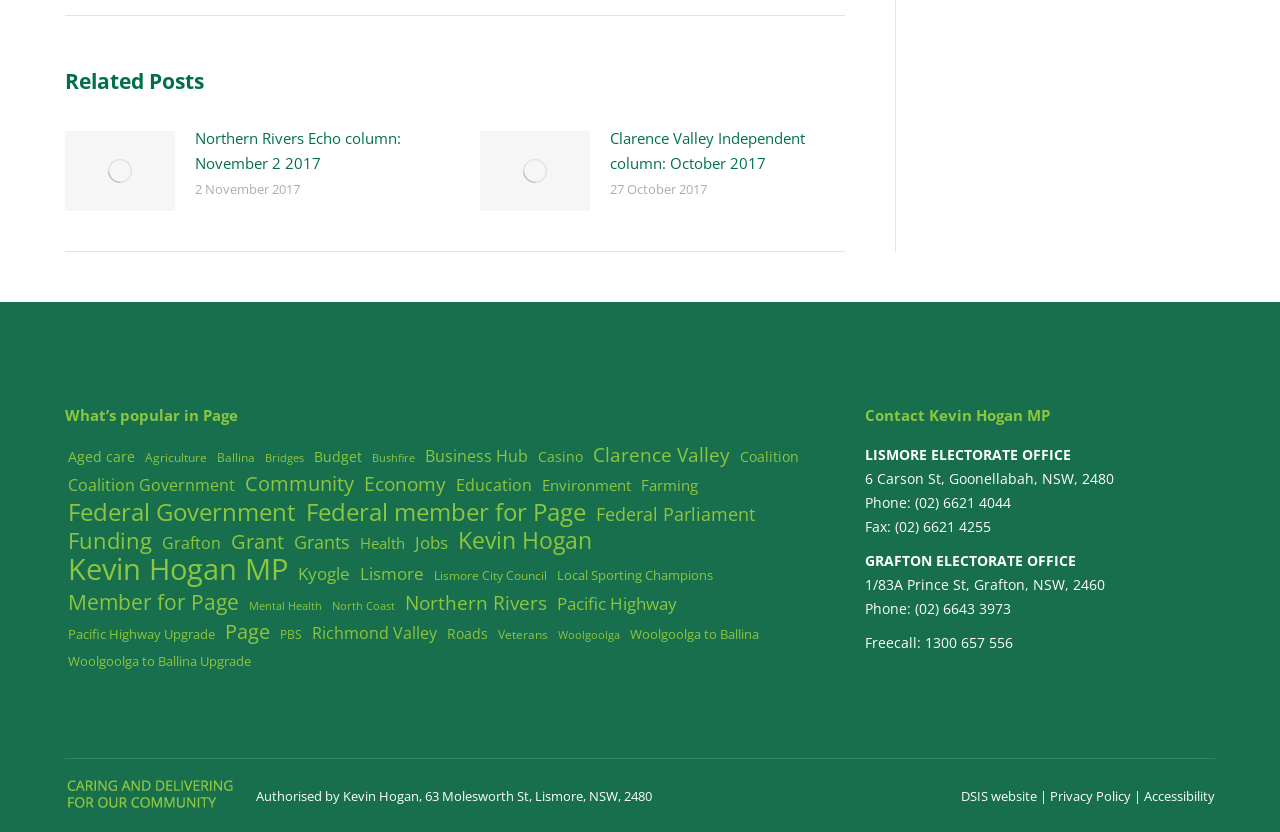Locate the bounding box coordinates of the clickable area to execute the instruction: "Email Kevin". Provide the coordinates as four float numbers between 0 and 1, represented as [left, top, right, bottom].

[0.676, 0.799, 0.783, 0.845]